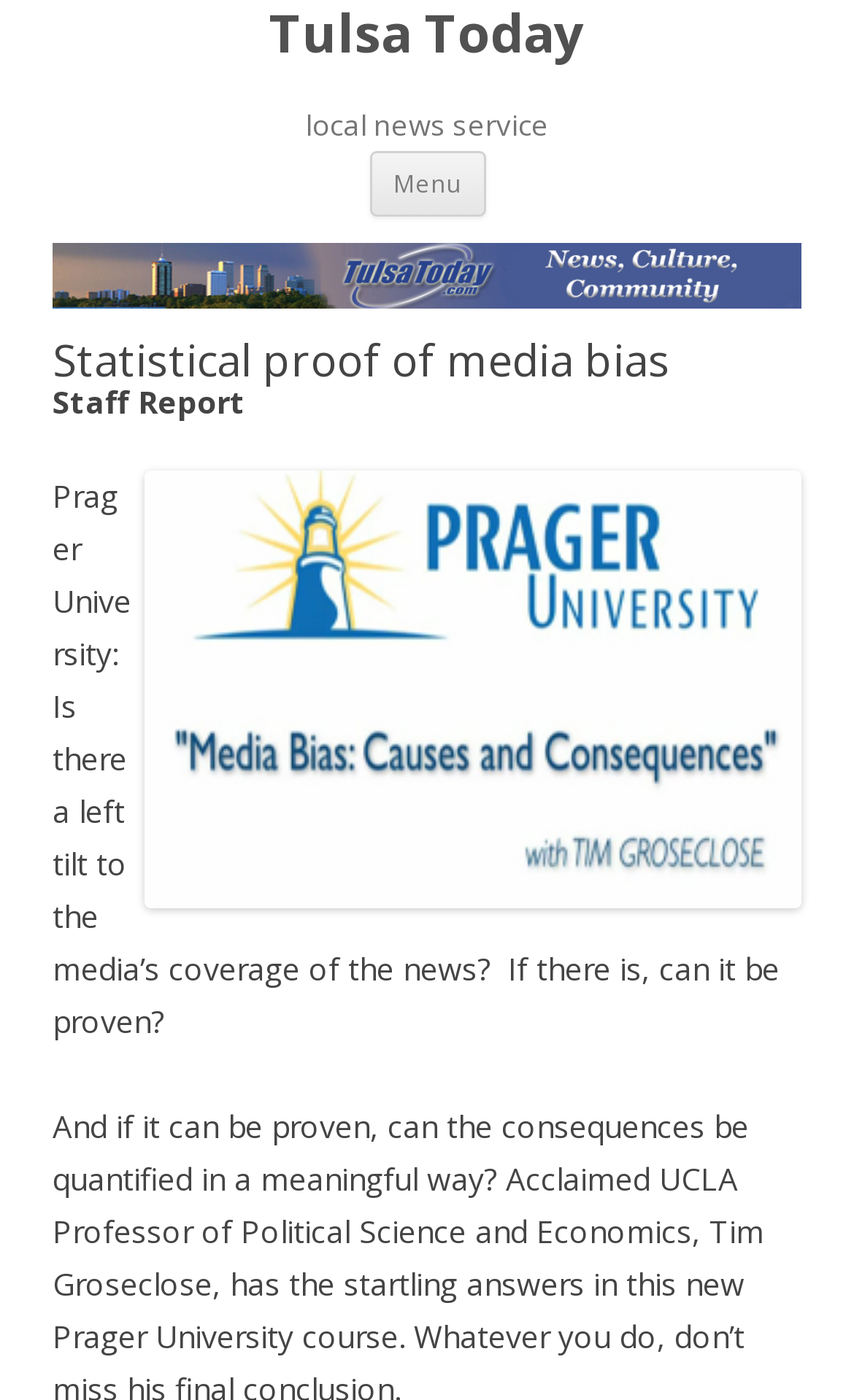Reply to the question with a single word or phrase:
What is the name of the local news service?

Tulsa Today